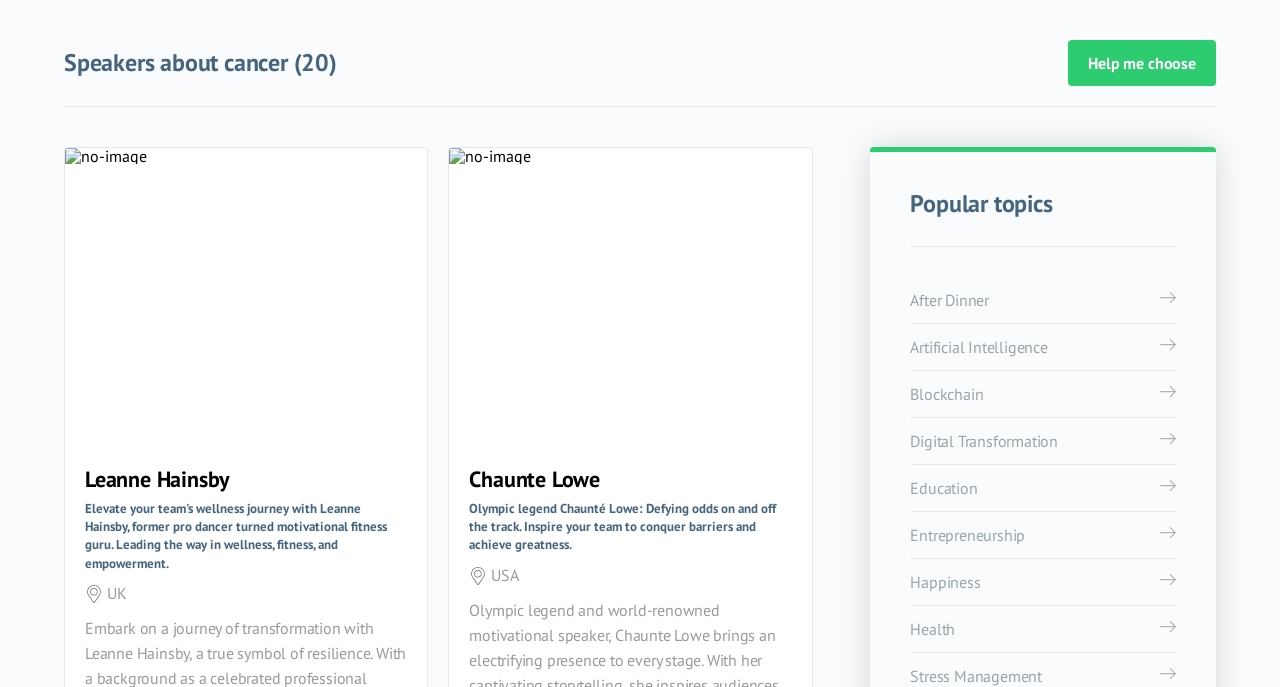Please locate the bounding box coordinates of the element's region that needs to be clicked to follow the instruction: "Learn more about Chaunte Lowe". The bounding box coordinates should be provided as four float numbers between 0 and 1, i.e., [left, top, right, bottom].

[0.367, 0.681, 0.619, 0.713]